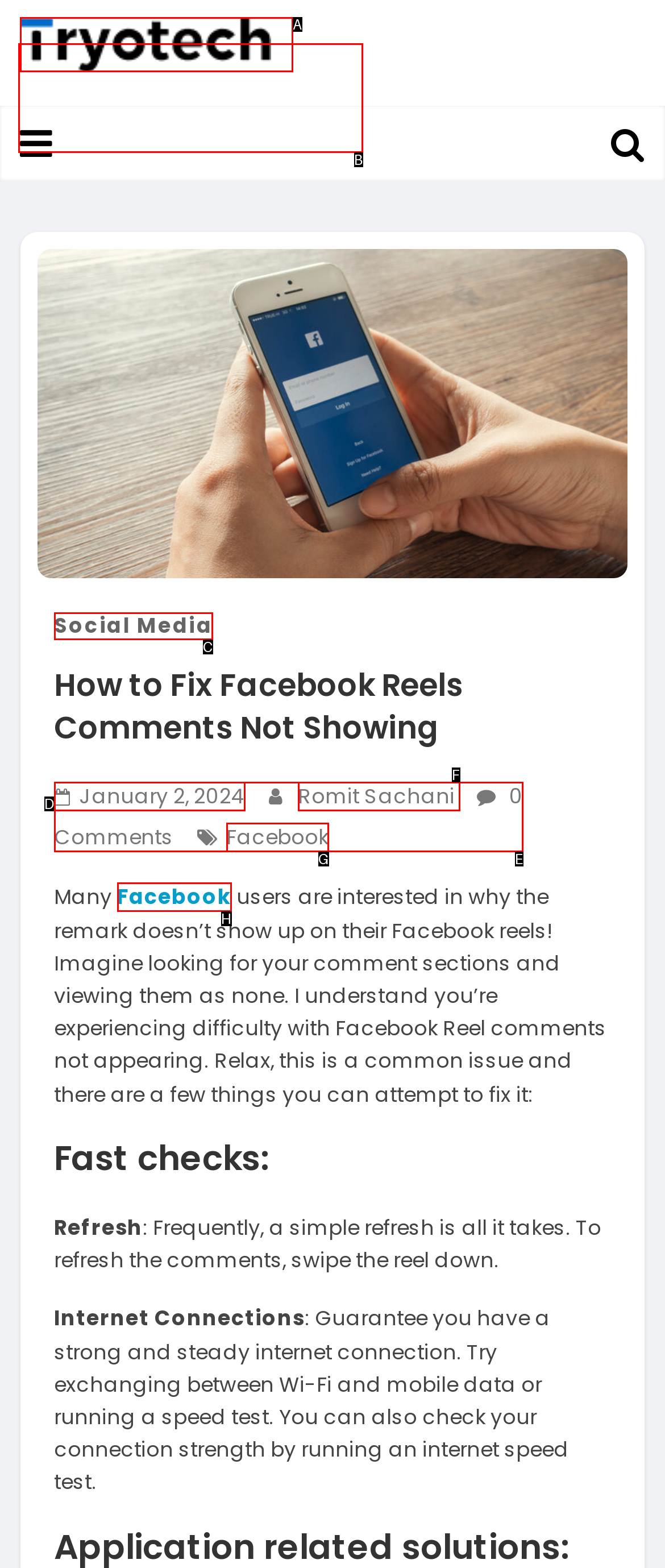Based on the description: Facebook, identify the matching HTML element. Reply with the letter of the correct option directly.

H